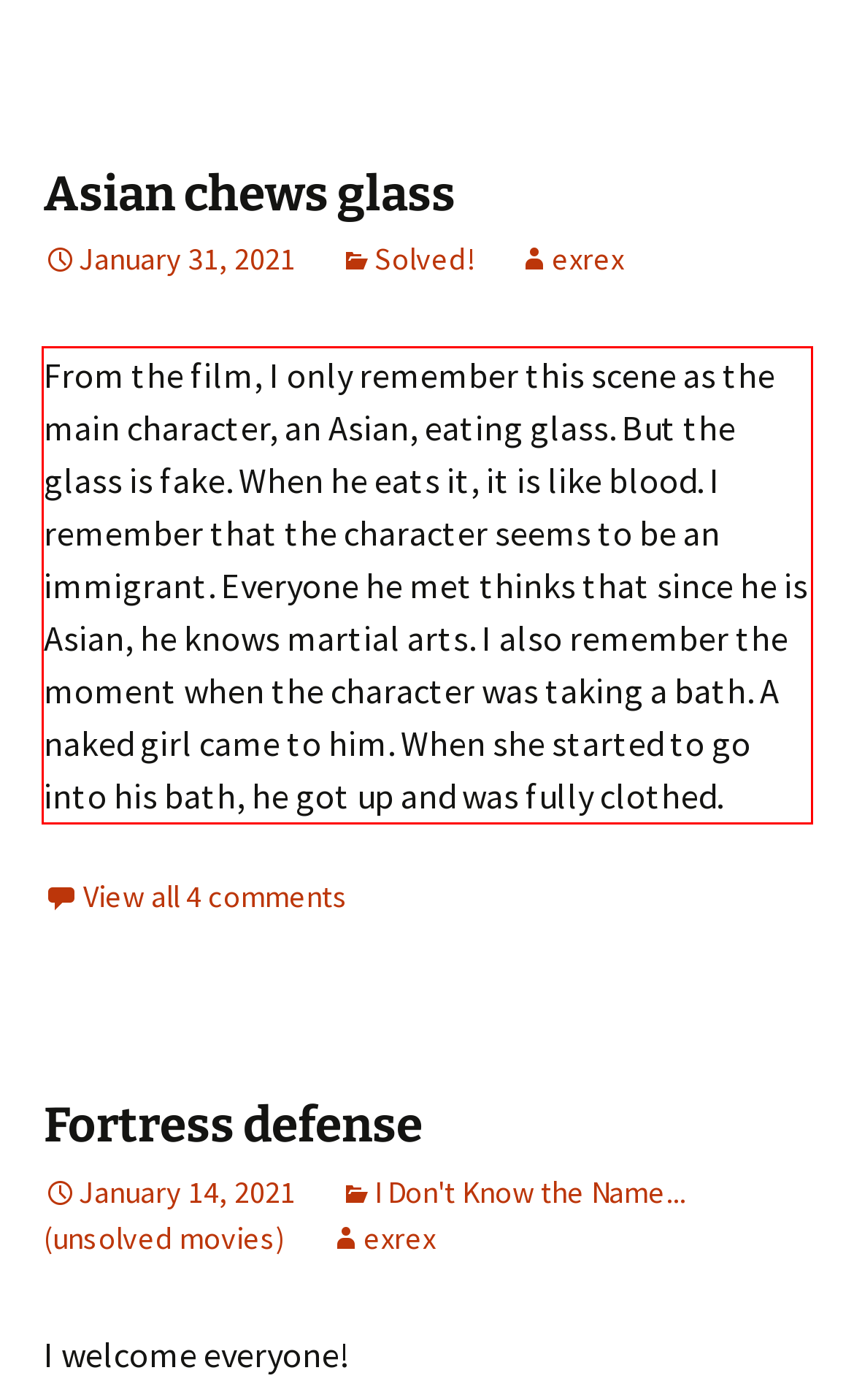Please perform OCR on the text within the red rectangle in the webpage screenshot and return the text content.

From the film, I only remember this scene as the main character, an Asian, eating glass. But the glass is fake. When he eats it, it is like blood. I remember that the character seems to be an immigrant. Everyone he met thinks that since he is Asian, he knows martial arts. I also remember the moment when the character was taking a bath. A naked girl came to him. When she started to go into his bath, he got up and was fully clothed.